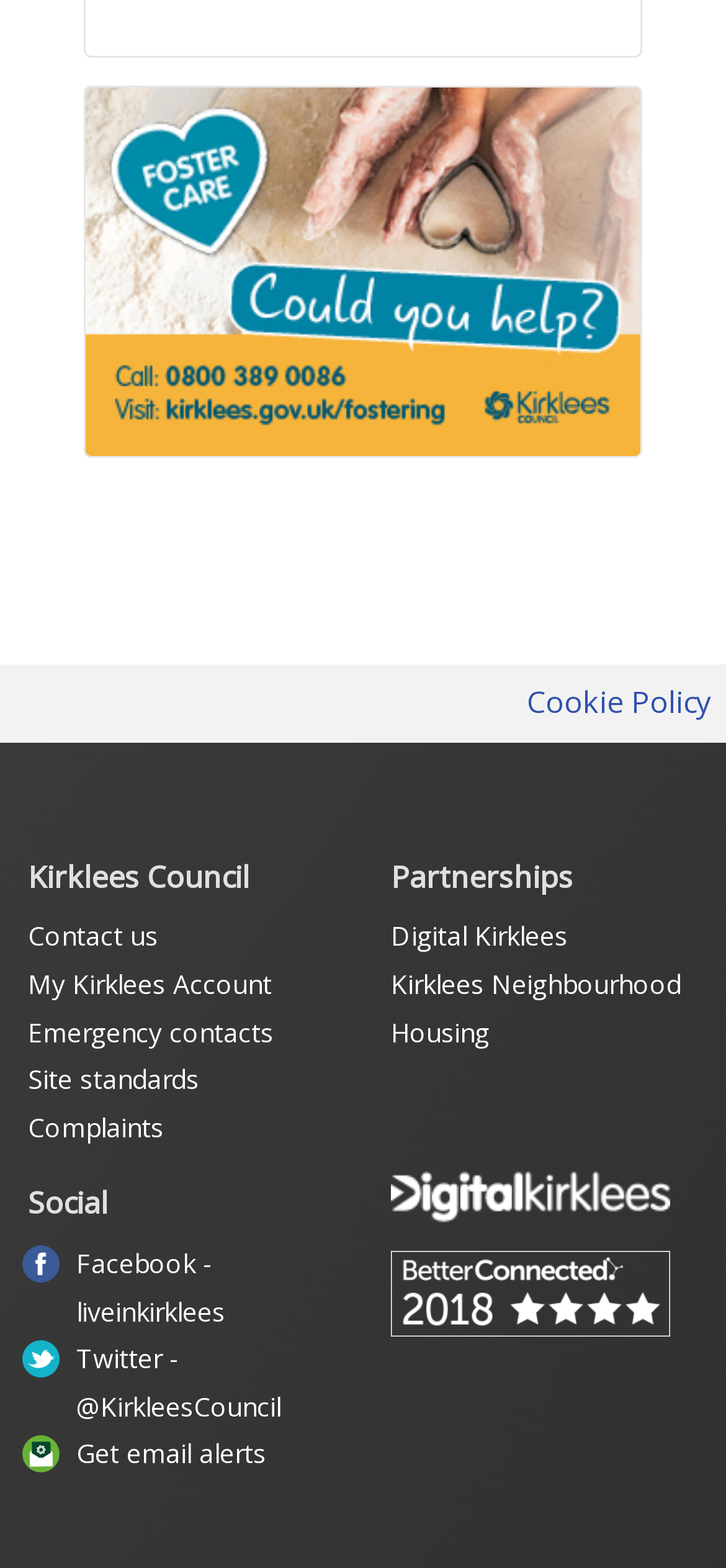Find the bounding box coordinates for the area you need to click to carry out the instruction: "Contact us". The coordinates should be four float numbers between 0 and 1, indicated as [left, top, right, bottom].

[0.038, 0.586, 0.218, 0.608]